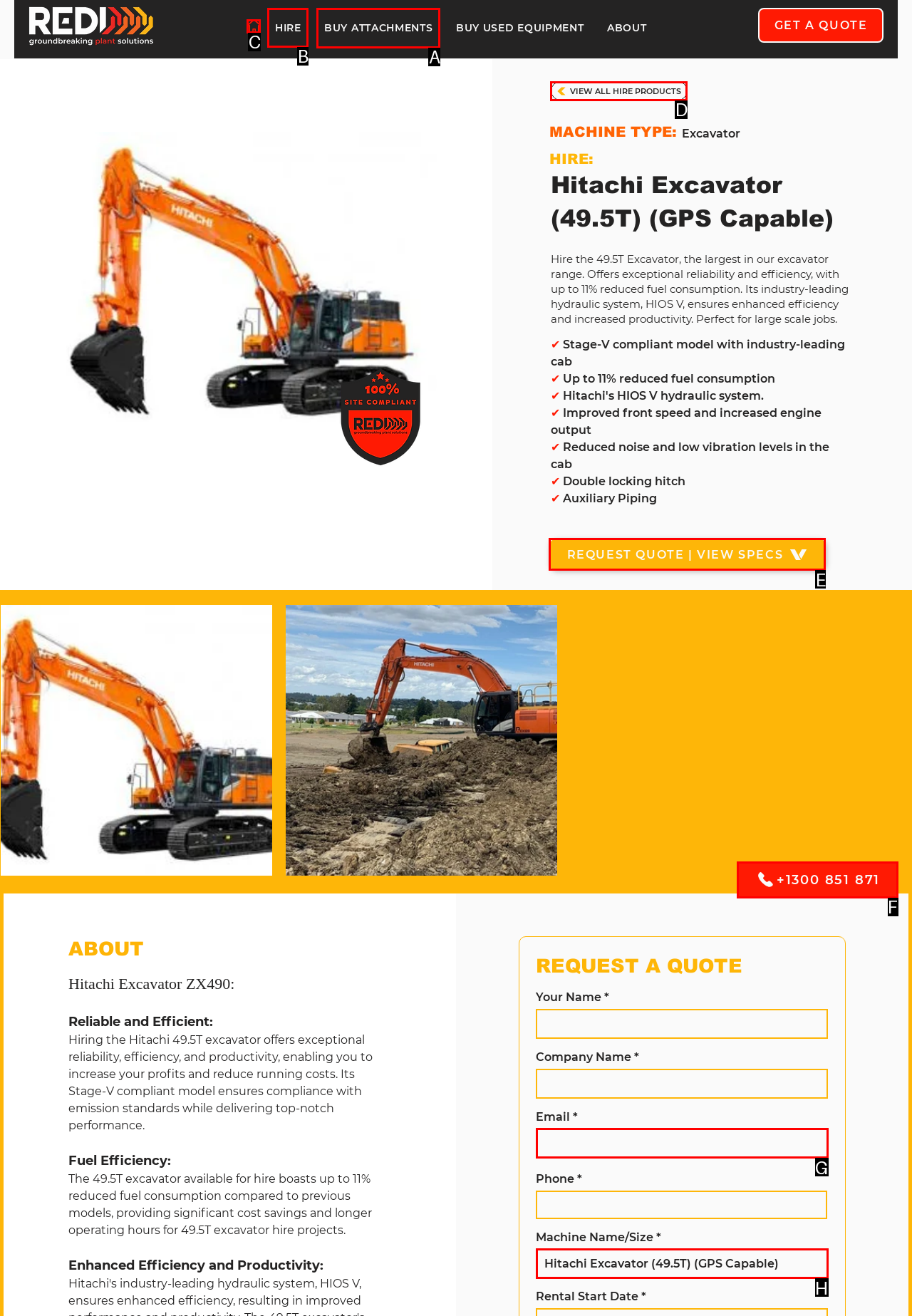Determine which HTML element I should select to execute the task: Click the HIRE button
Reply with the corresponding option's letter from the given choices directly.

B